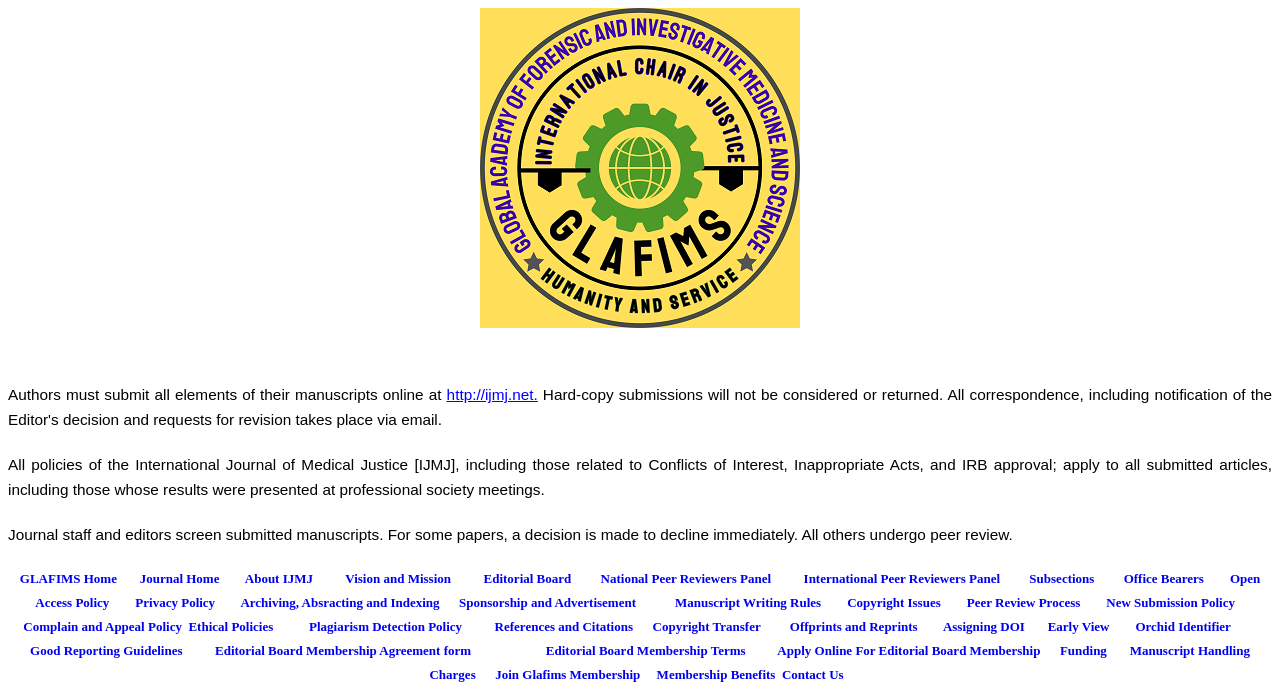What is the policy on plagiarism detection?
Please look at the screenshot and answer using one word or phrase.

Has a policy